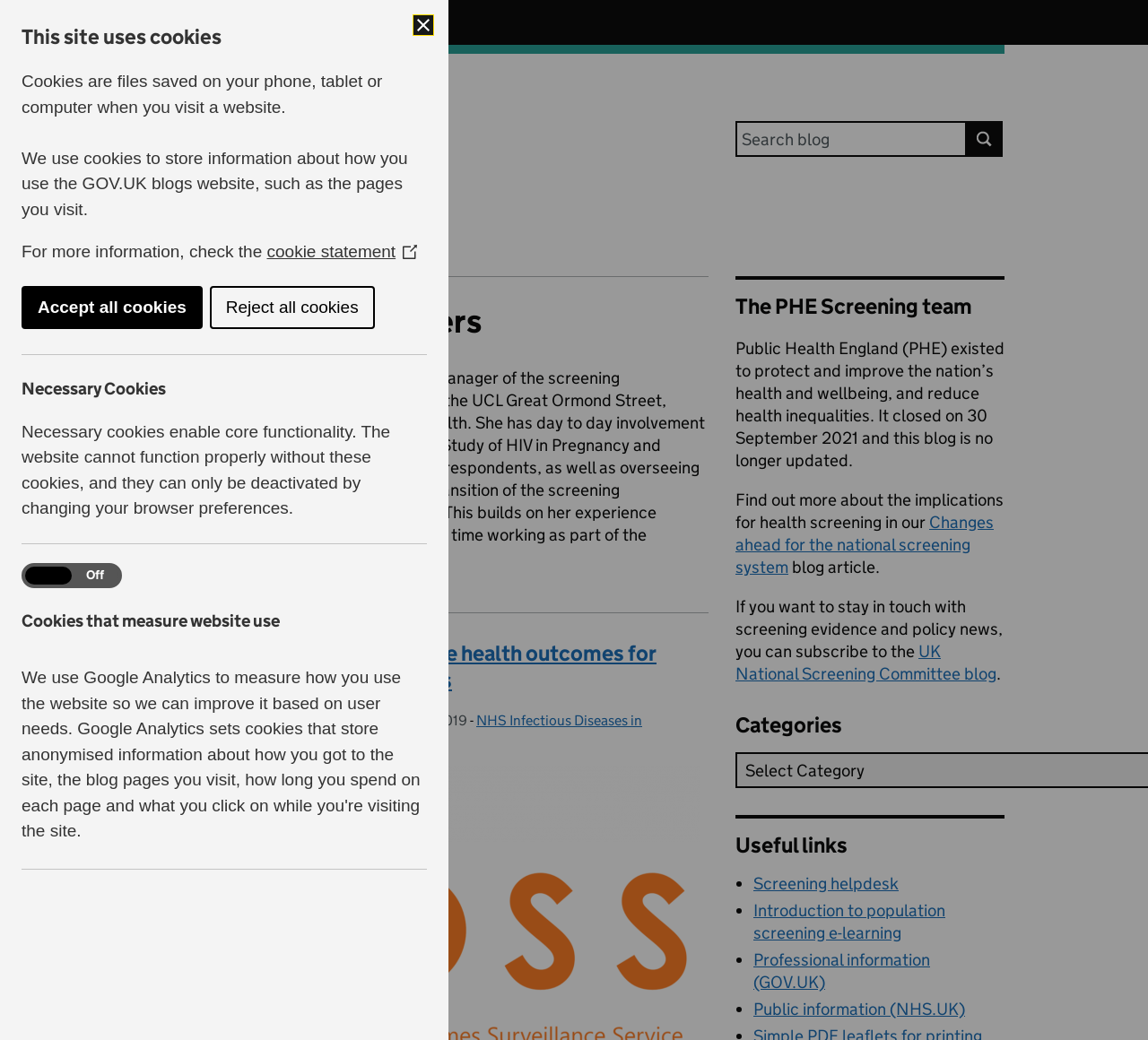Provide the bounding box for the UI element matching this description: "Introduction to population screening e-learning".

[0.656, 0.866, 0.823, 0.907]